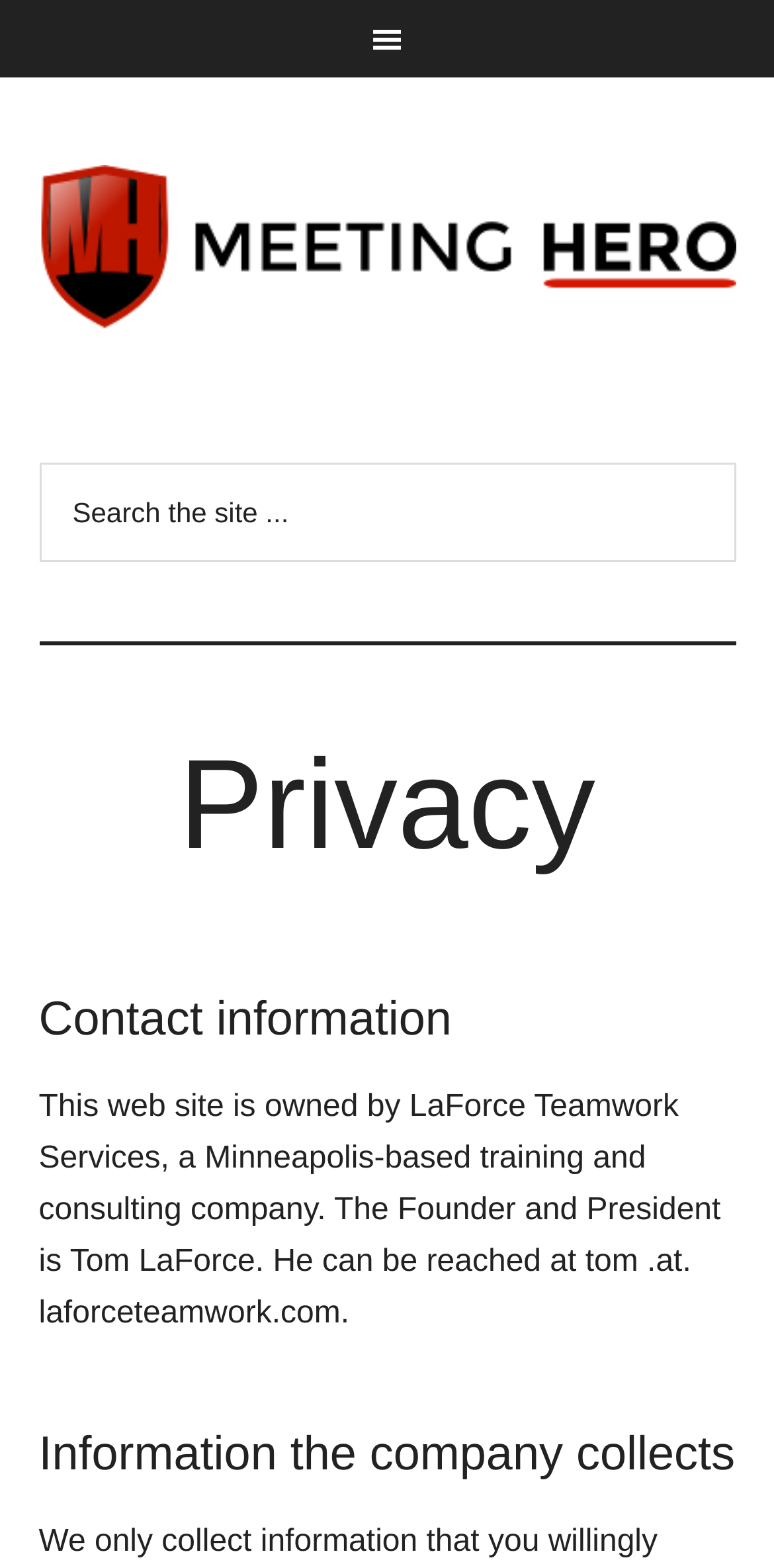Summarize the contents and layout of the webpage in detail.

The webpage is about Meeting Hero's privacy policy. At the top, there is a navigation bar labeled "Main" that spans the entire width of the page. Below the navigation bar, there is a link to "Meeting Hero" that takes up most of the width of the page. Next to the link, there is a search bar with a search box and a "Search" button on the right side.

Below the search bar, there is a header section that contains three headings. The first heading is "Privacy", which is centered at the top of the section. The second heading is "Contact information", which is located below the "Privacy" heading. The contact information section contains a paragraph of text that describes the company's ownership and provides the founder's contact information.

The third heading is "Information the company collects", which is located at the bottom of the section. Overall, the webpage has a simple layout with a clear hierarchy of headings and sections, making it easy to navigate and read.